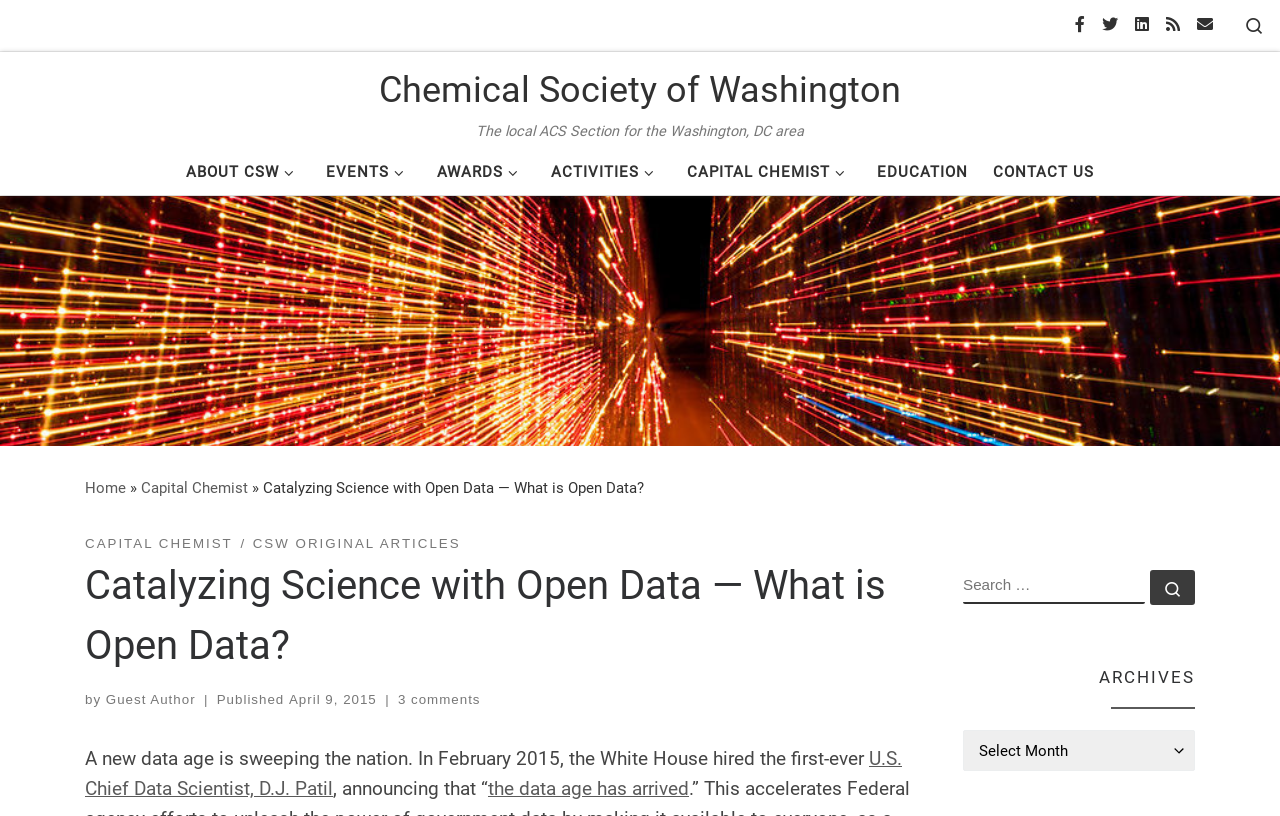Identify the webpage's primary heading and generate its text.

Catalyzing Science with Open Data — What is Open Data?